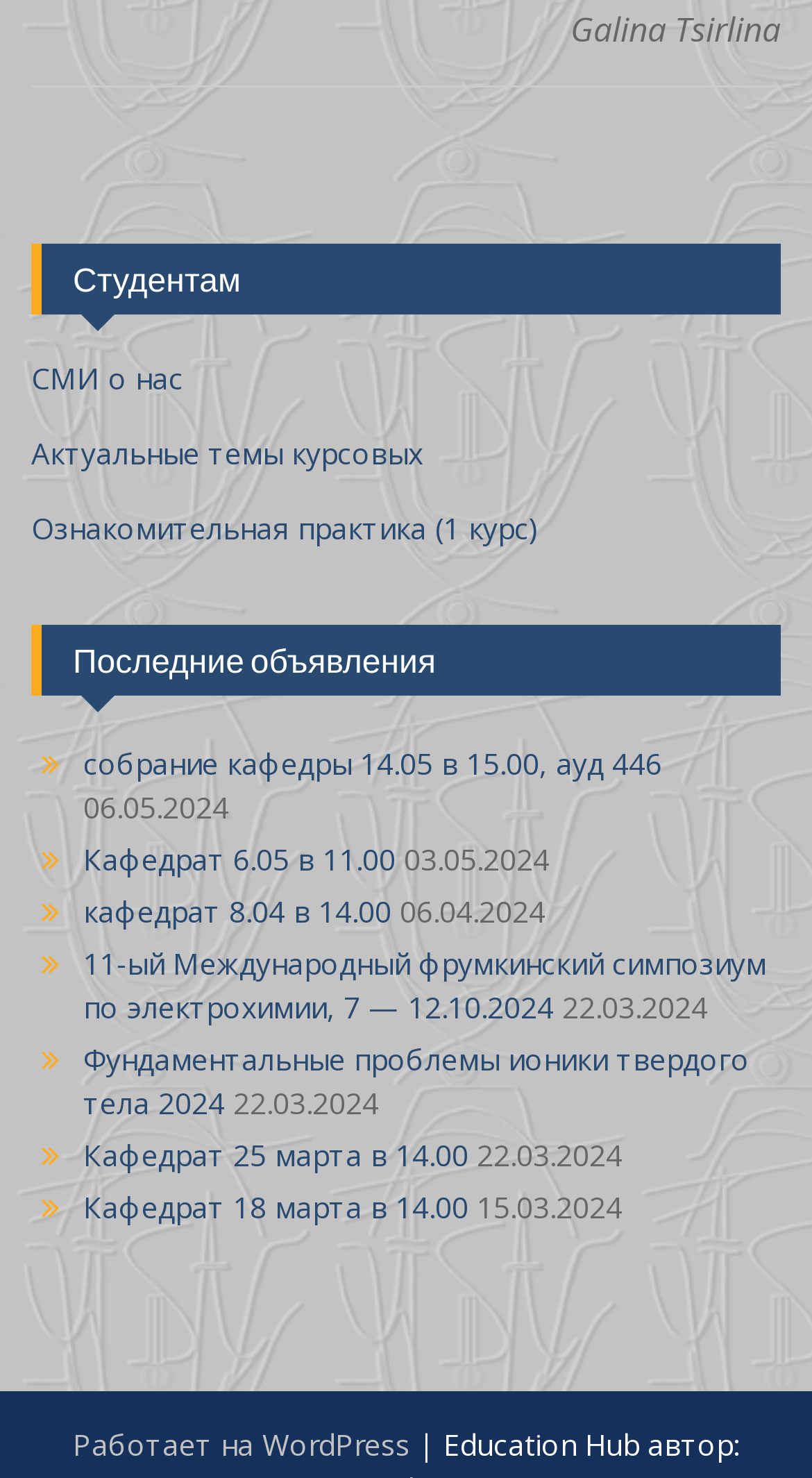Predict the bounding box of the UI element that fits this description: "Кафедрат 18 марта в 14.00".

[0.103, 0.803, 0.577, 0.83]